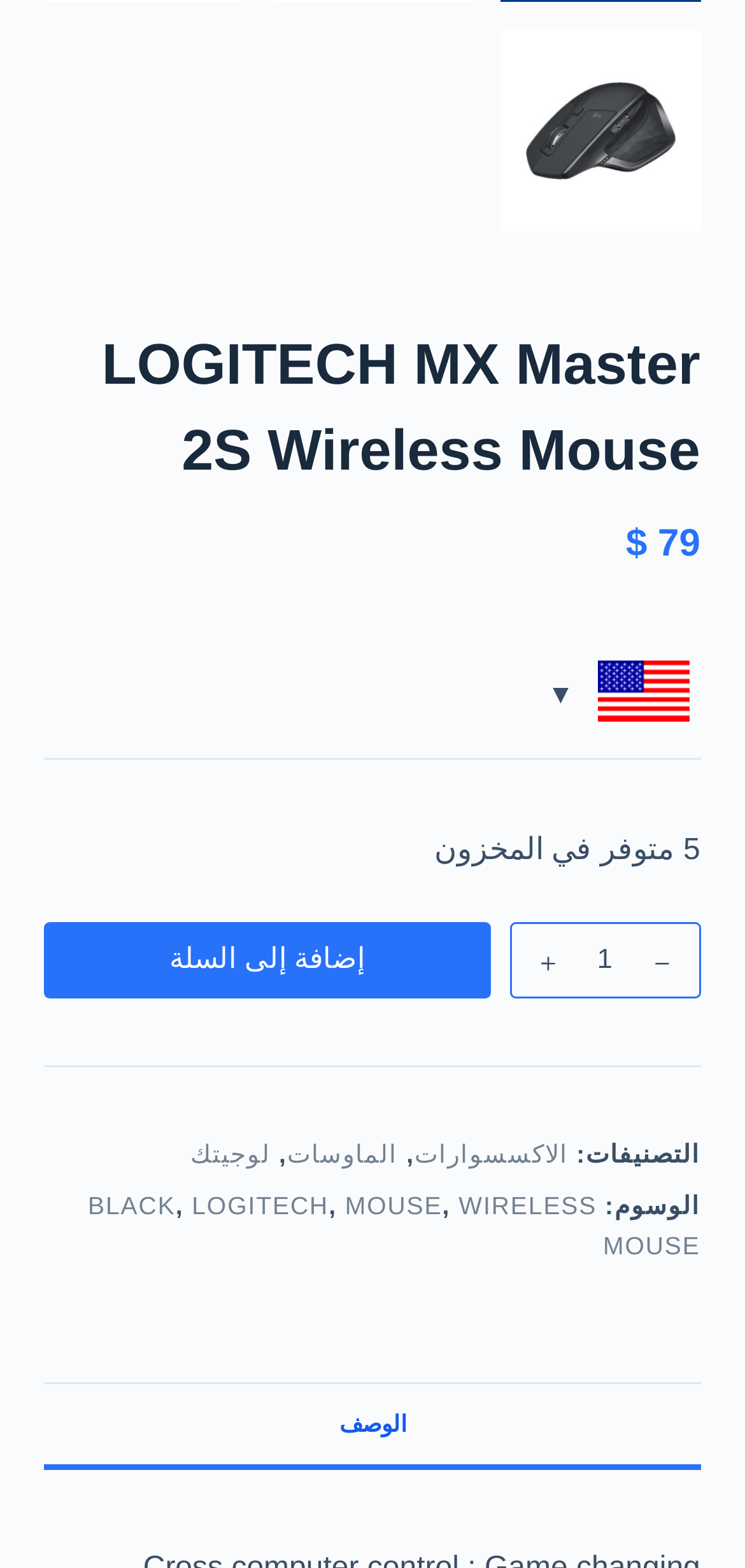Identify the bounding box coordinates of the area that should be clicked in order to complete the given instruction: "View product description". The bounding box coordinates should be four float numbers between 0 and 1, i.e., [left, top, right, bottom].

[0.06, 0.882, 0.94, 0.935]